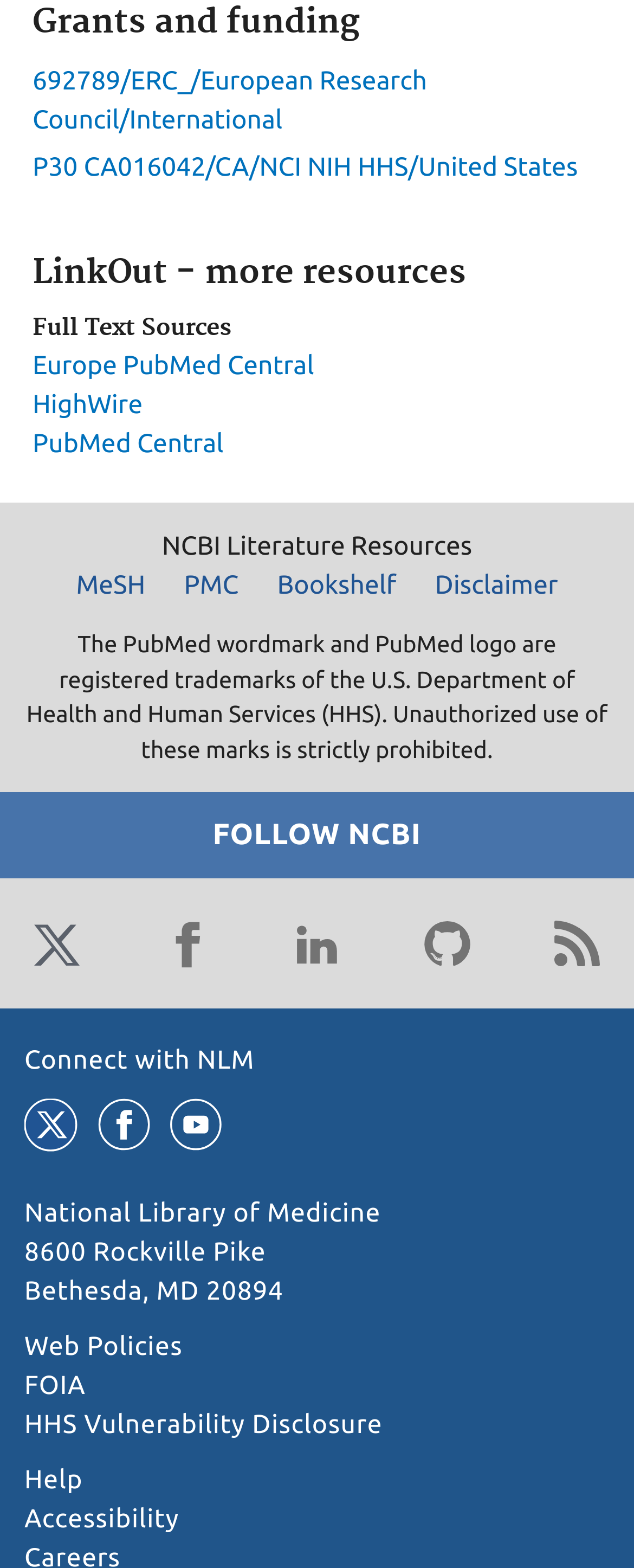Kindly provide the bounding box coordinates of the section you need to click on to fulfill the given instruction: "Click on European Research Council link".

[0.051, 0.042, 0.674, 0.086]